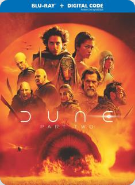Please answer the following question using a single word or phrase: 
What is depicted at the bottom of the Blu-ray cover?

Sandworm